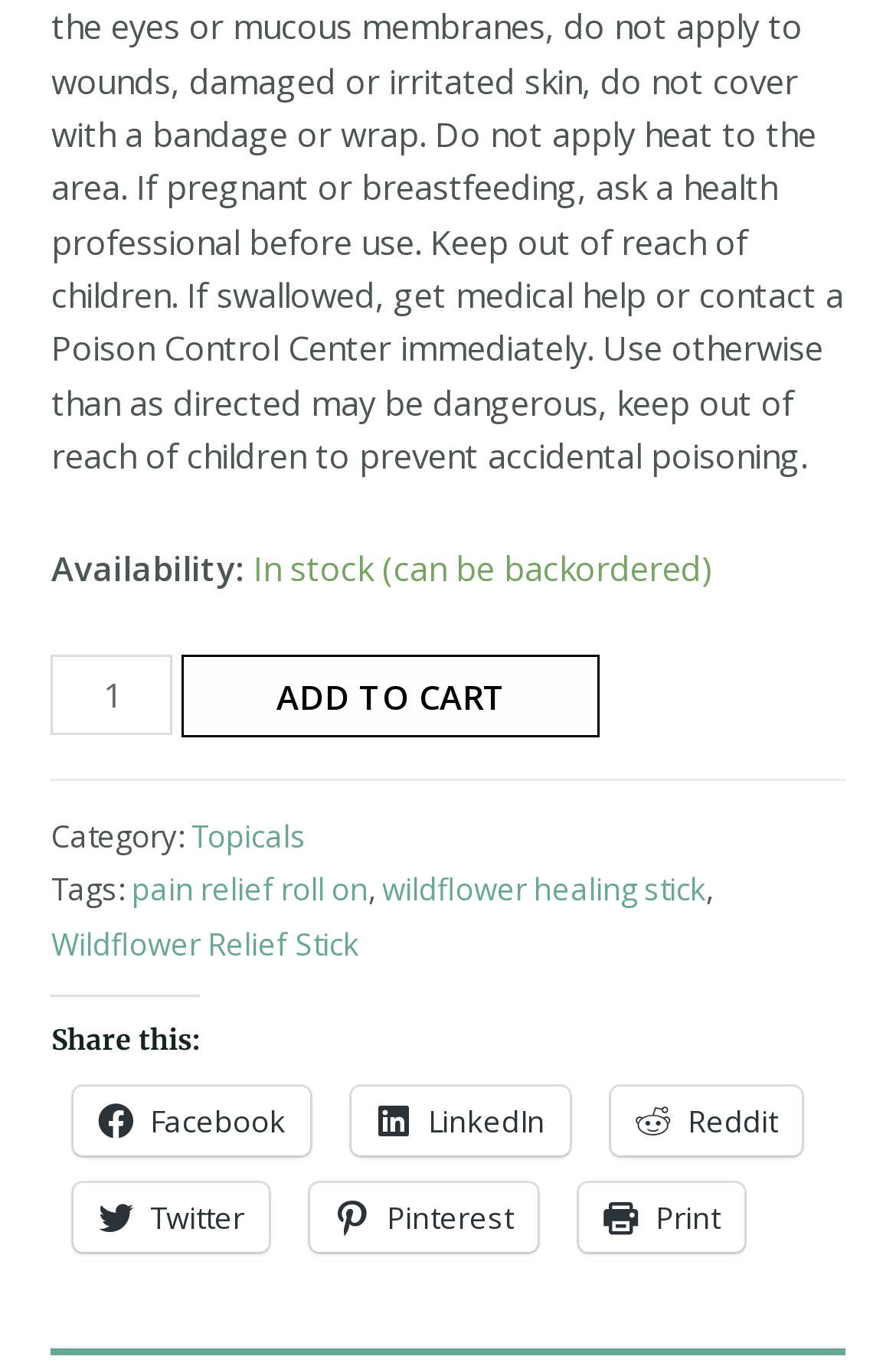Determine the bounding box coordinates of the clickable area required to perform the following instruction: "Add to cart". The coordinates should be represented as four float numbers between 0 and 1: [left, top, right, bottom].

[0.204, 0.479, 0.67, 0.54]